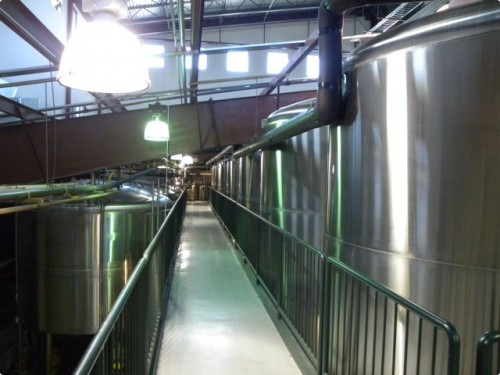Generate a detailed narrative of the image.

The image captures a narrow pathway lined with large stainless steel fermentation tanks inside a brewery. Overhead, metal beams support the structure, while bright overhead lights illuminate the walkway, creating a clean and industrial atmosphere. The smooth, polished surface of the tanks reflects the light, emphasizing the brewery's modern facilities. This area is likely part of the brewing process, where ingredients are combined and fermented to produce a variety of beers. The backdrop of the tanks stands as a testament to the craftsmanship involved in brewing, setting the stage for an immersive tour experience.